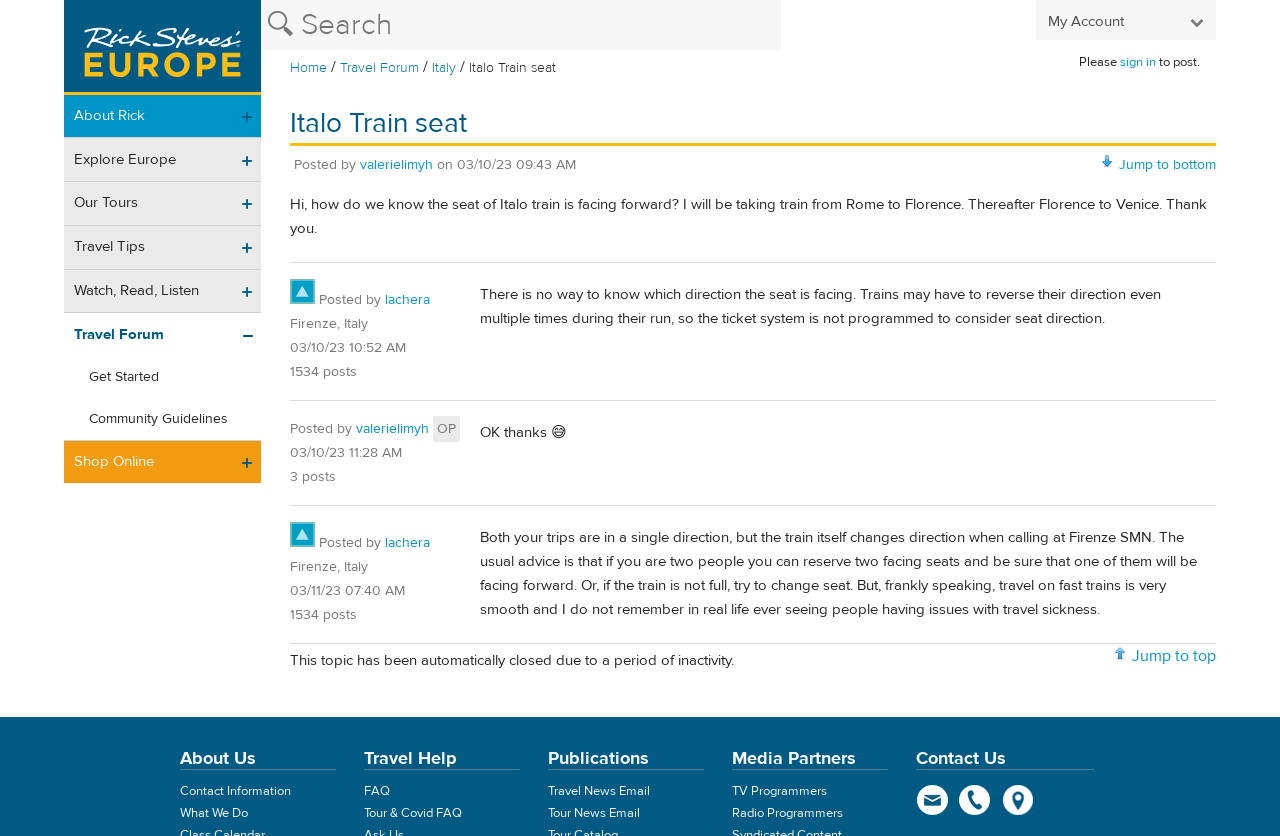Provide the bounding box coordinates of the HTML element this sentence describes: "Tour & Covid FAQ". The bounding box coordinates consist of four float numbers between 0 and 1, i.e., [left, top, right, bottom].

[0.284, 0.963, 0.361, 0.982]